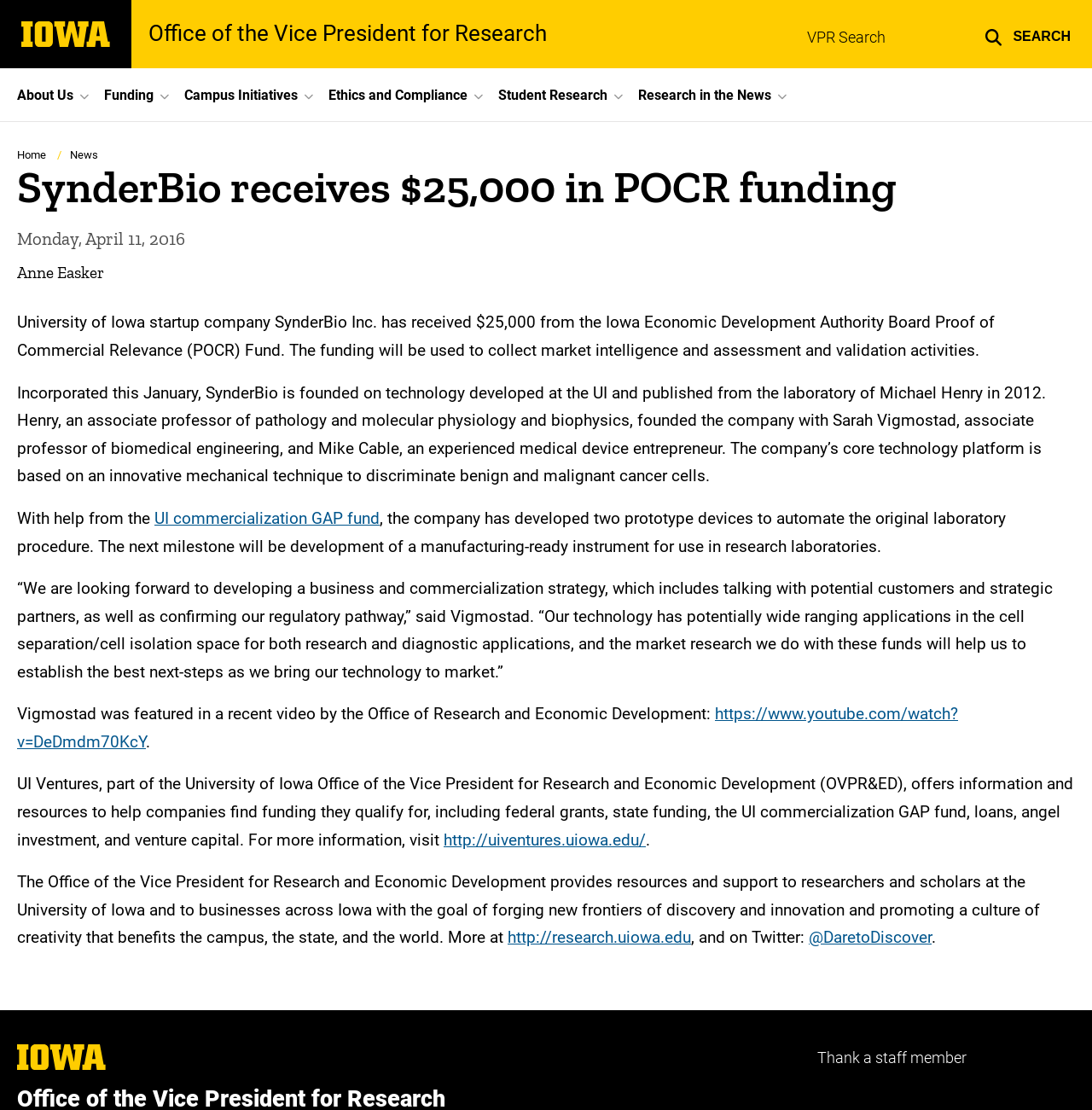Find the bounding box of the UI element described as follows: "Ethics and Compliance".

[0.291, 0.061, 0.447, 0.109]